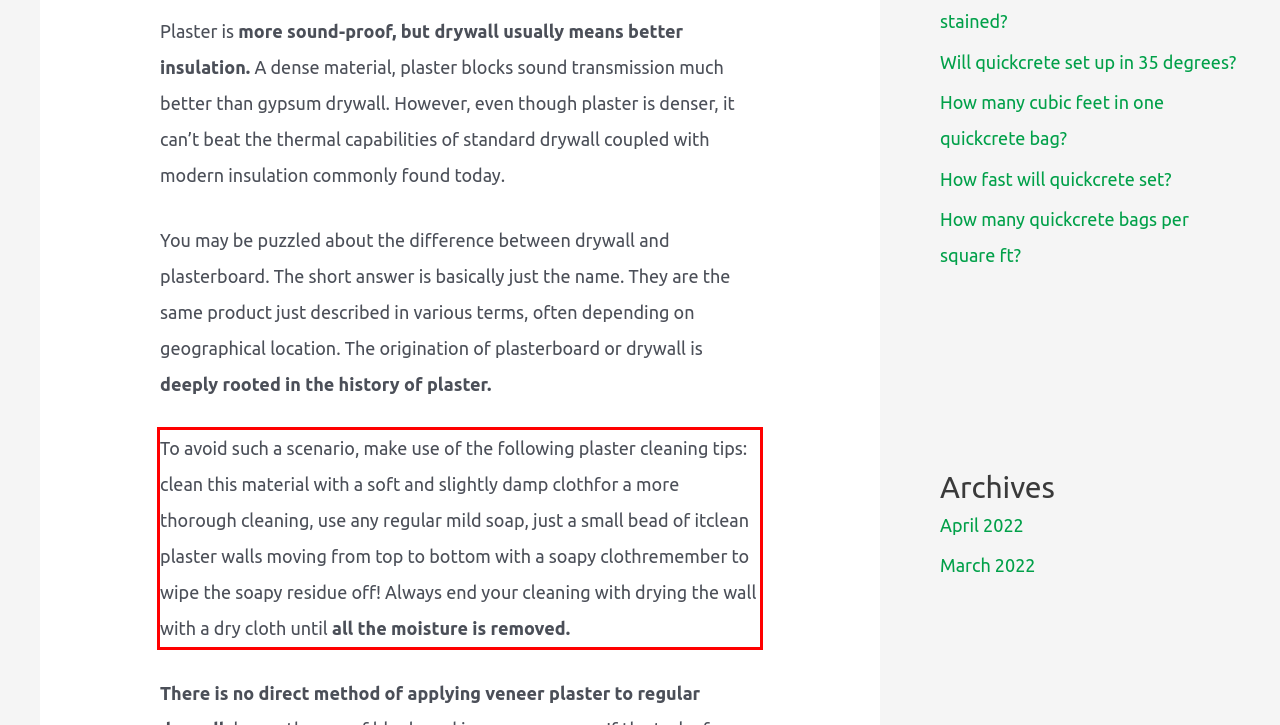Please take the screenshot of the webpage, find the red bounding box, and generate the text content that is within this red bounding box.

To avoid such a scenario, make use of the following plaster cleaning tips: clean this material with a soft and slightly damp clothfor a more thorough cleaning, use any regular mild soap, just a small bead of itclean plaster walls moving from top to bottom with a soapy clothremember to wipe the soapy residue off! Always end your cleaning with drying the wall with a dry cloth until all the moisture is removed.